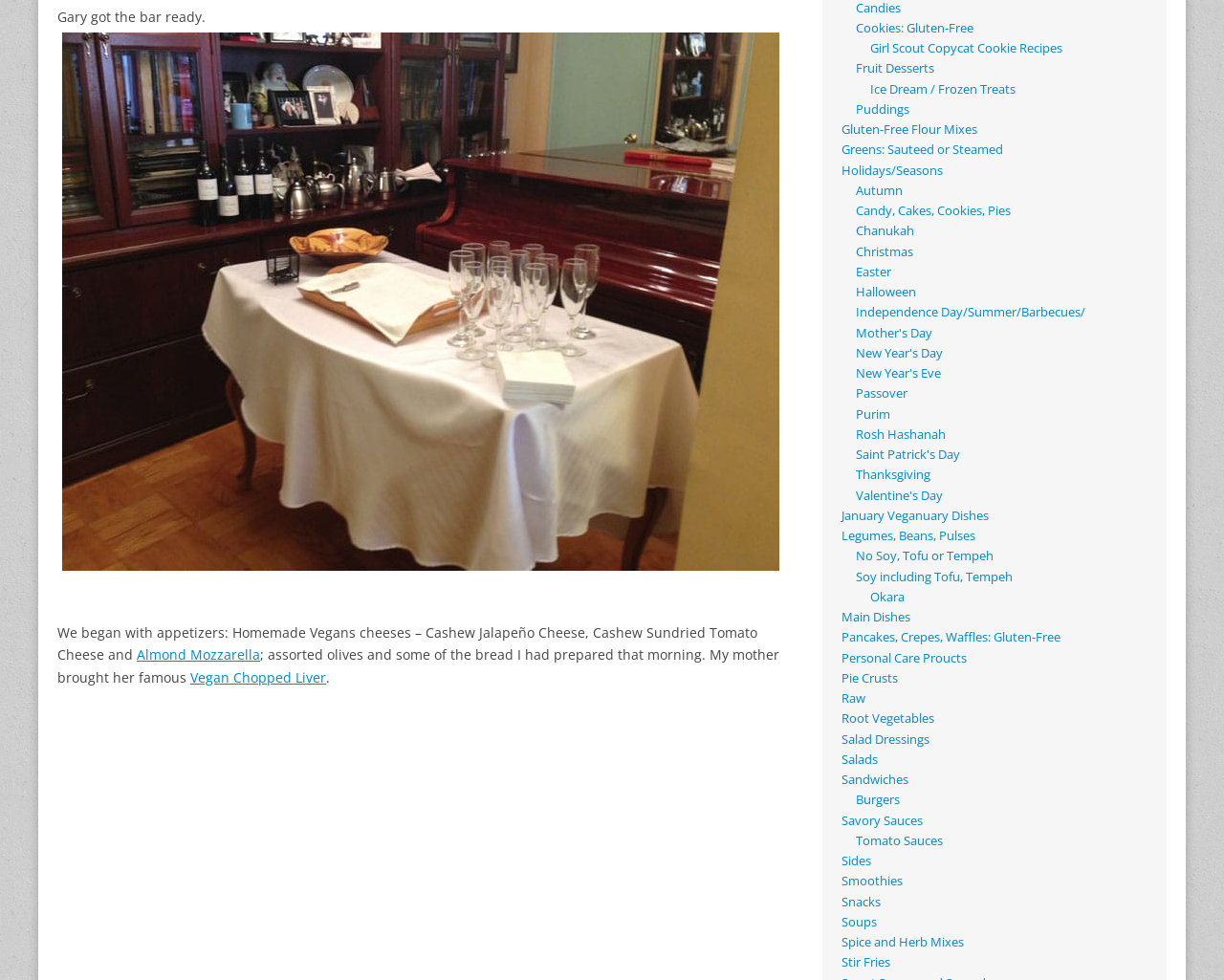Determine the bounding box coordinates for the region that must be clicked to execute the following instruction: "Read the project log".

None